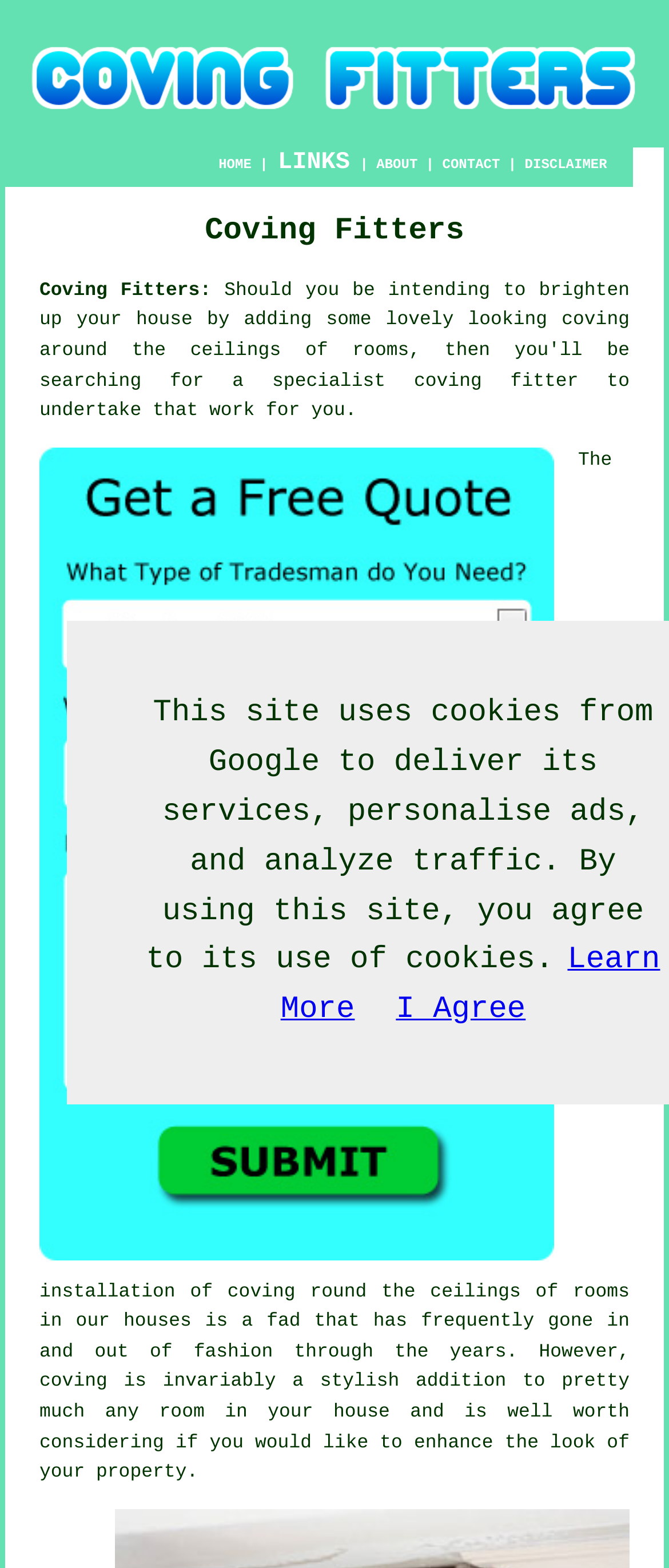Respond to the question with just a single word or phrase: 
What is the current trend of coving?

In and out of fashion